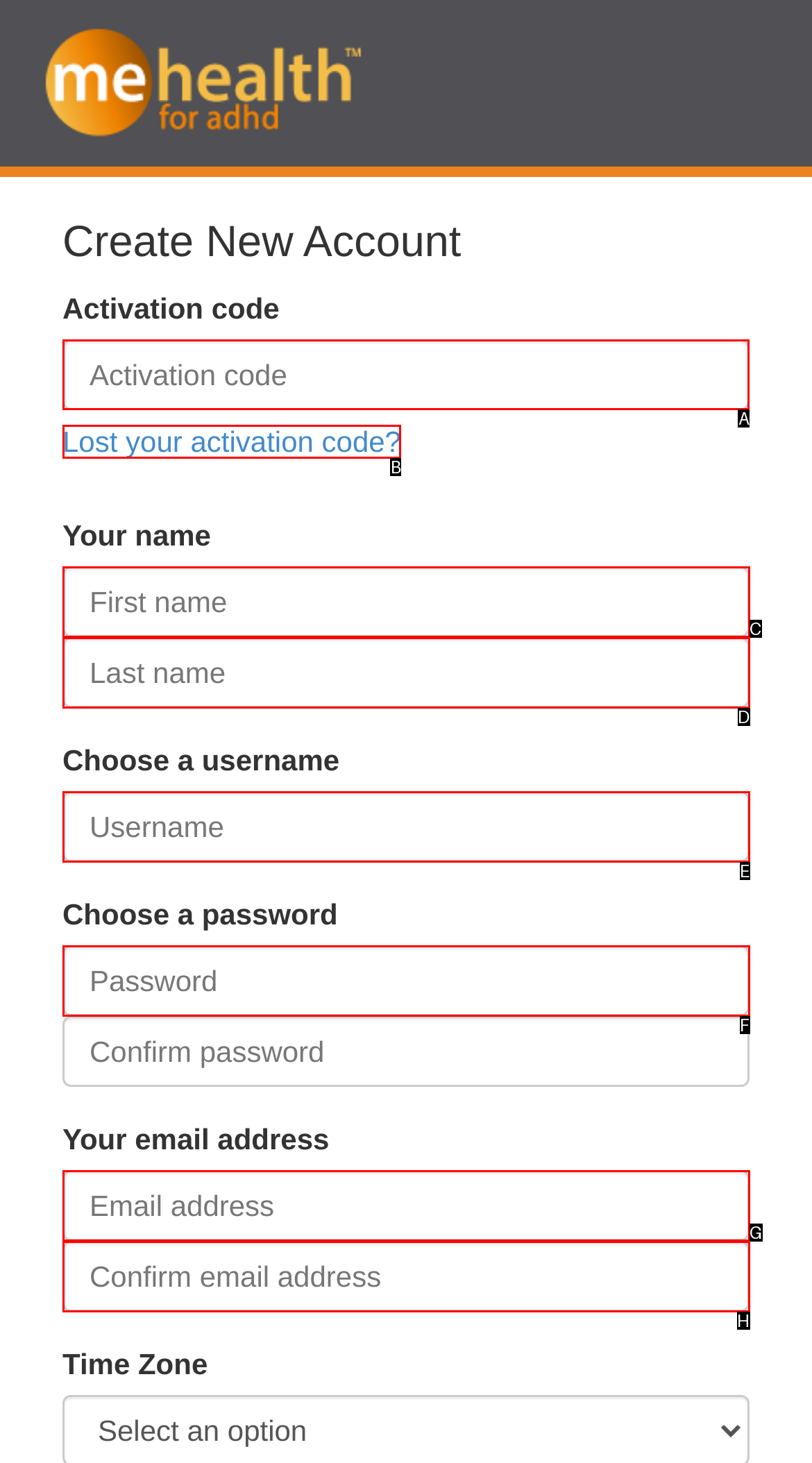To execute the task: Enter activation code, which one of the highlighted HTML elements should be clicked? Answer with the option's letter from the choices provided.

A